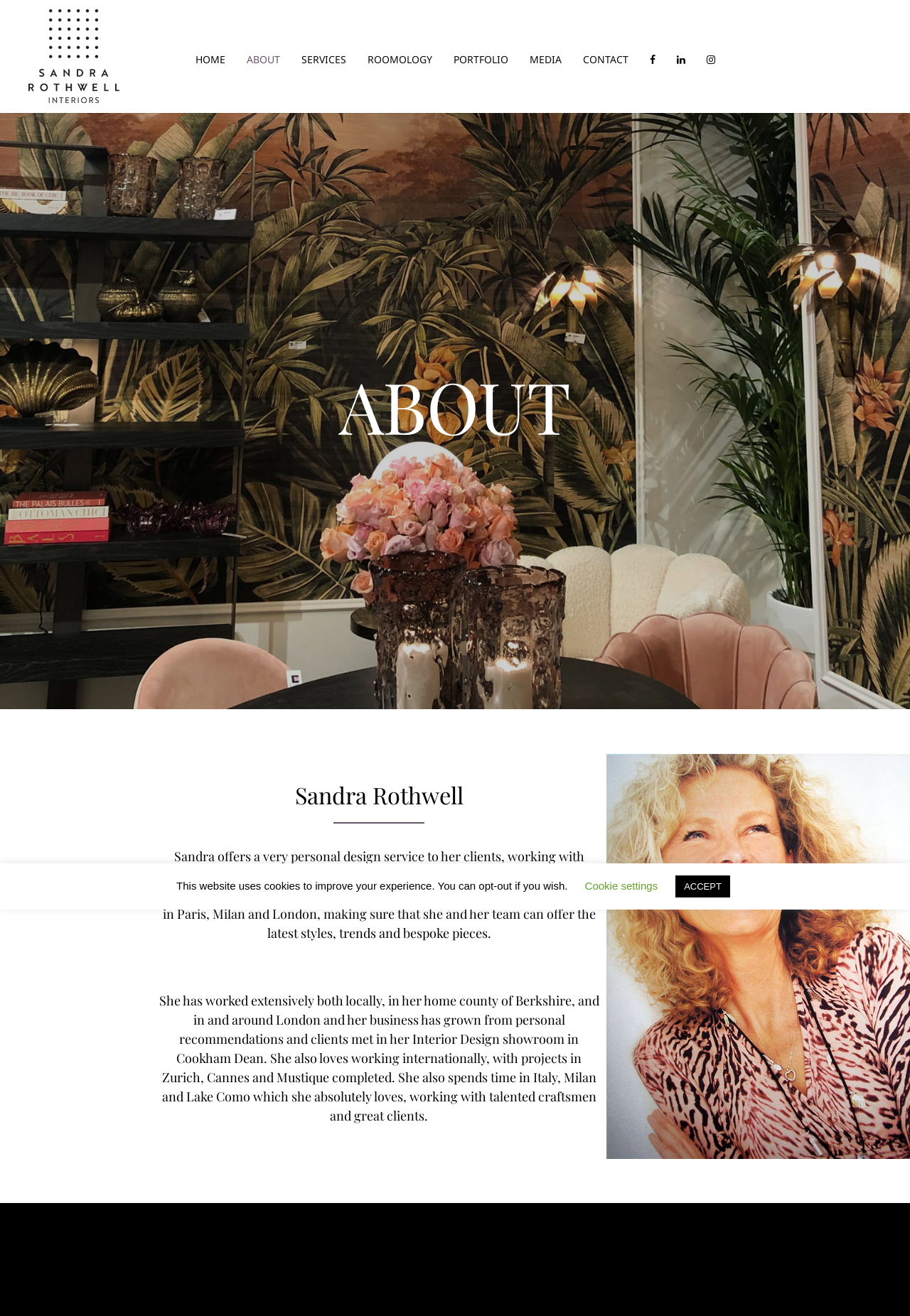Locate the UI element described by Contact in the provided webpage screenshot. Return the bounding box coordinates in the format (top-left x, top-left y, bottom-right x, bottom-right y), ensuring all values are between 0 and 1.

[0.629, 0.032, 0.702, 0.059]